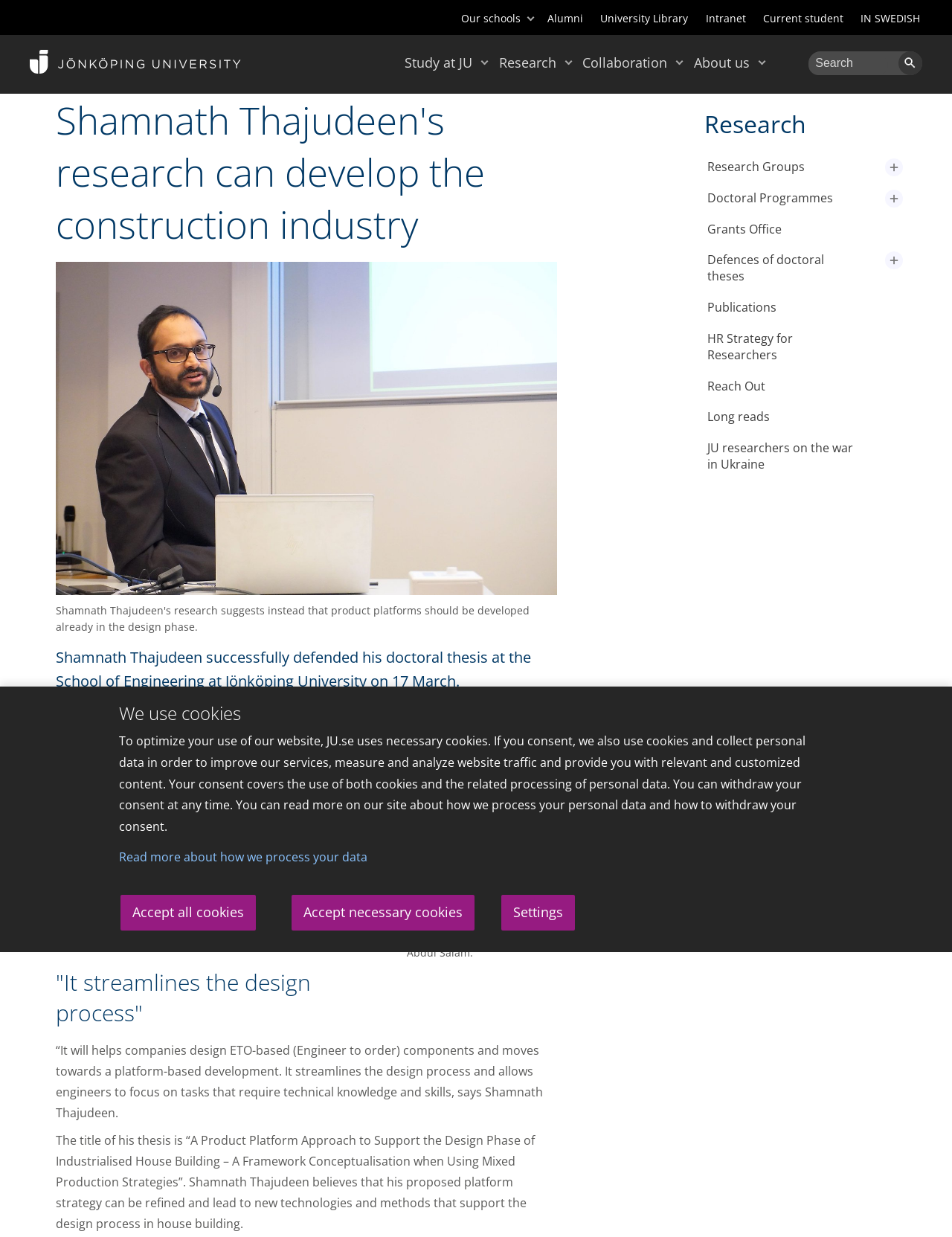Please answer the following question using a single word or phrase: 
What is the university's location?

Sweden